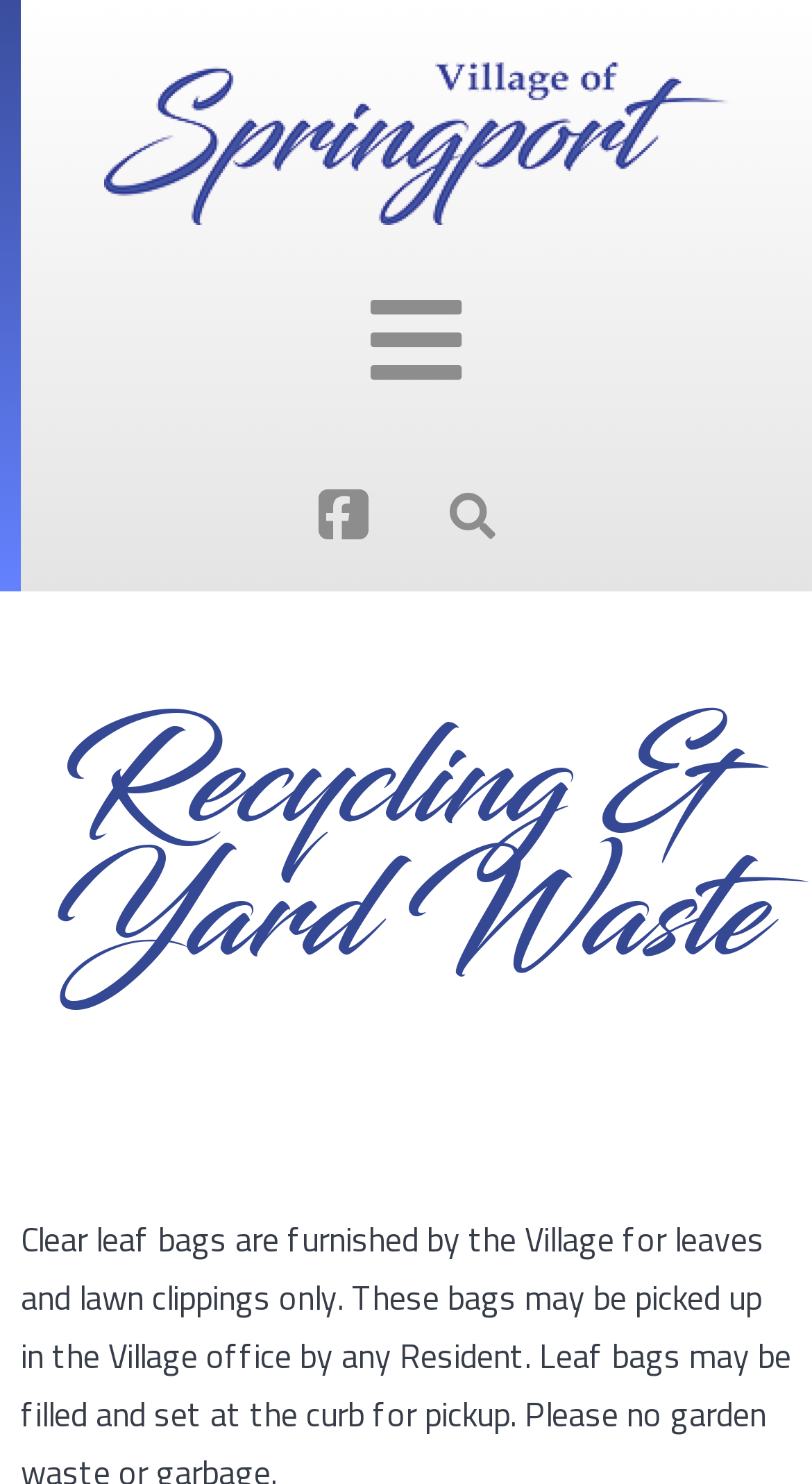Using the provided description: "alt="Village of Springport"", find the bounding box coordinates of the corresponding UI element. The output should be four float numbers between 0 and 1, in the format [left, top, right, bottom].

[0.128, 0.042, 0.897, 0.152]